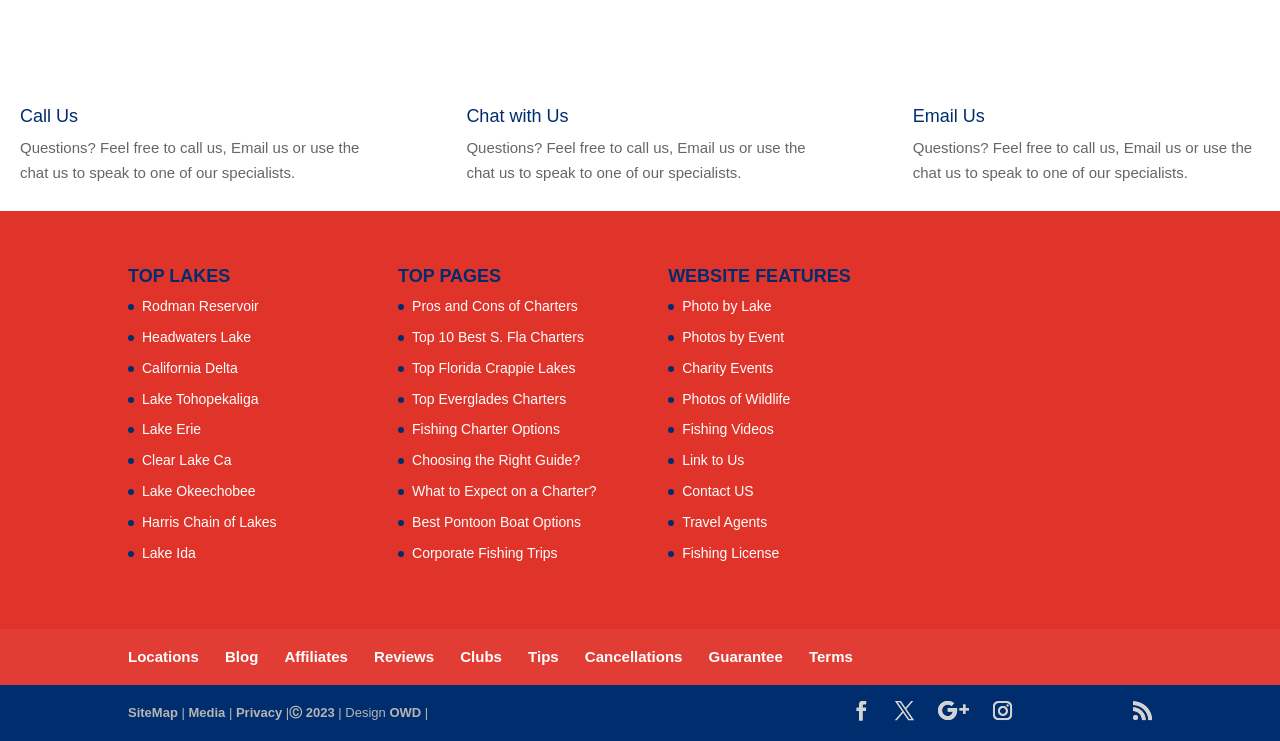Pinpoint the bounding box coordinates of the clickable area necessary to execute the following instruction: "Call us". The coordinates should be given as four float numbers between 0 and 1, namely [left, top, right, bottom].

[0.016, 0.143, 0.061, 0.17]